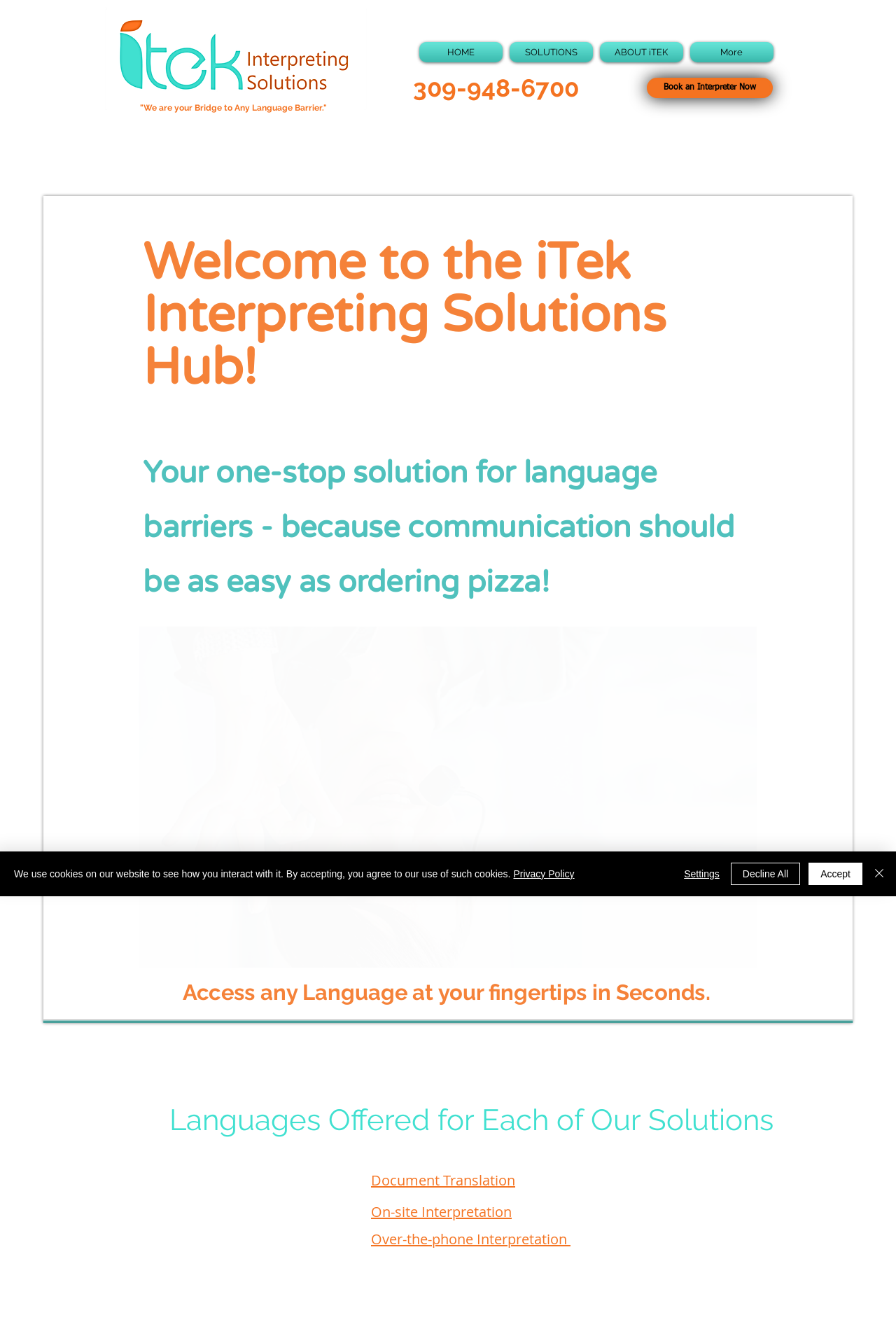What is the purpose of the website?
Using the image as a reference, give a one-word or short phrase answer.

Language interpreting solutions